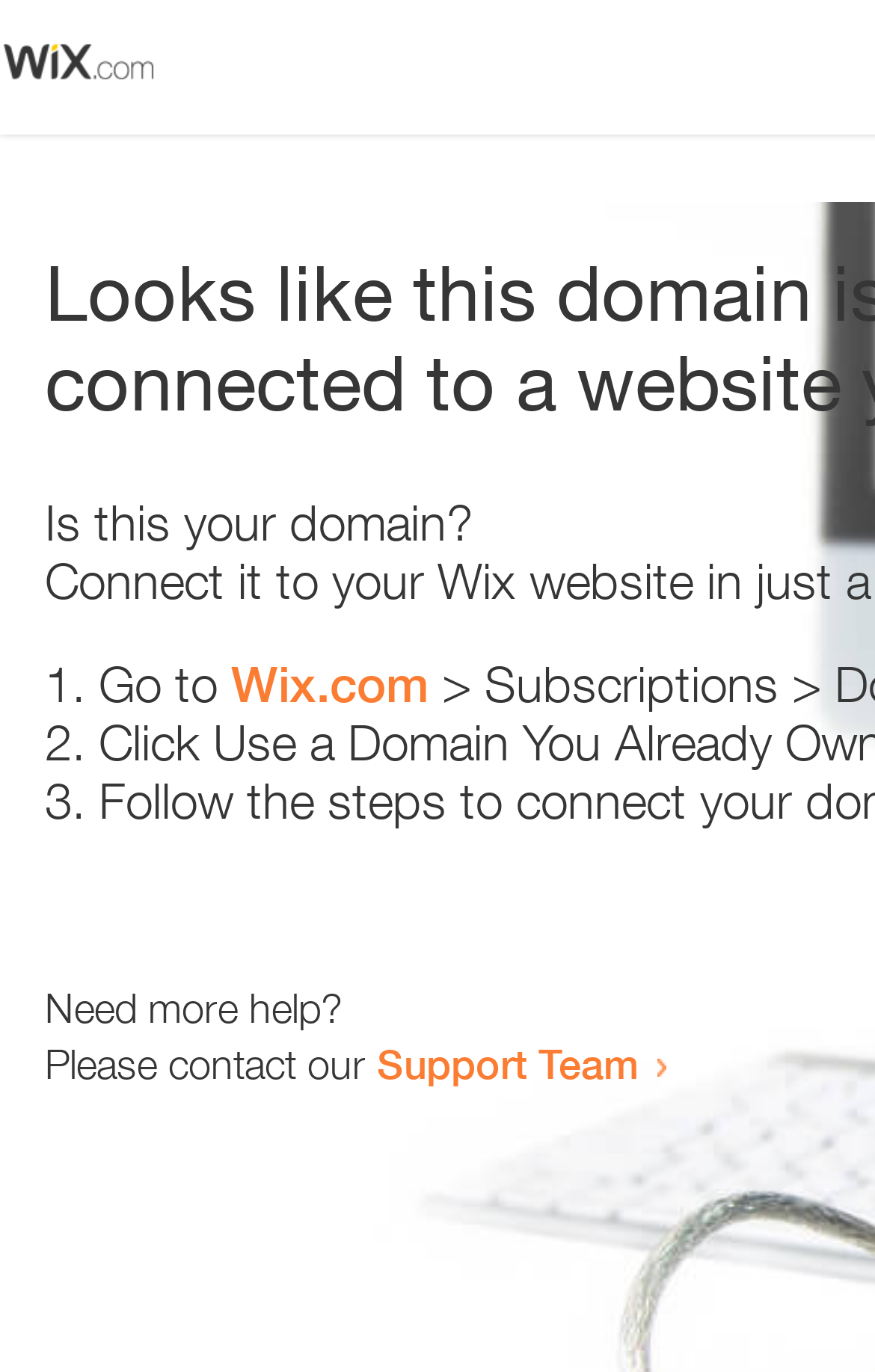Write a detailed summary of the webpage.

The webpage appears to be an error page, with a small image at the top left corner. Below the image, there is a heading that reads "Is this your domain?" centered on the page. 

Underneath the heading, there is a numbered list with three items. The first item starts with "1." and is followed by the text "Go to" and a link to "Wix.com". The second item starts with "2." and the third item starts with "3.", but their contents are not specified. 

At the bottom of the page, there is a section that provides additional help options. It starts with the text "Need more help?" and is followed by a sentence that reads "Please contact our". This sentence is completed with a link to the "Support Team".